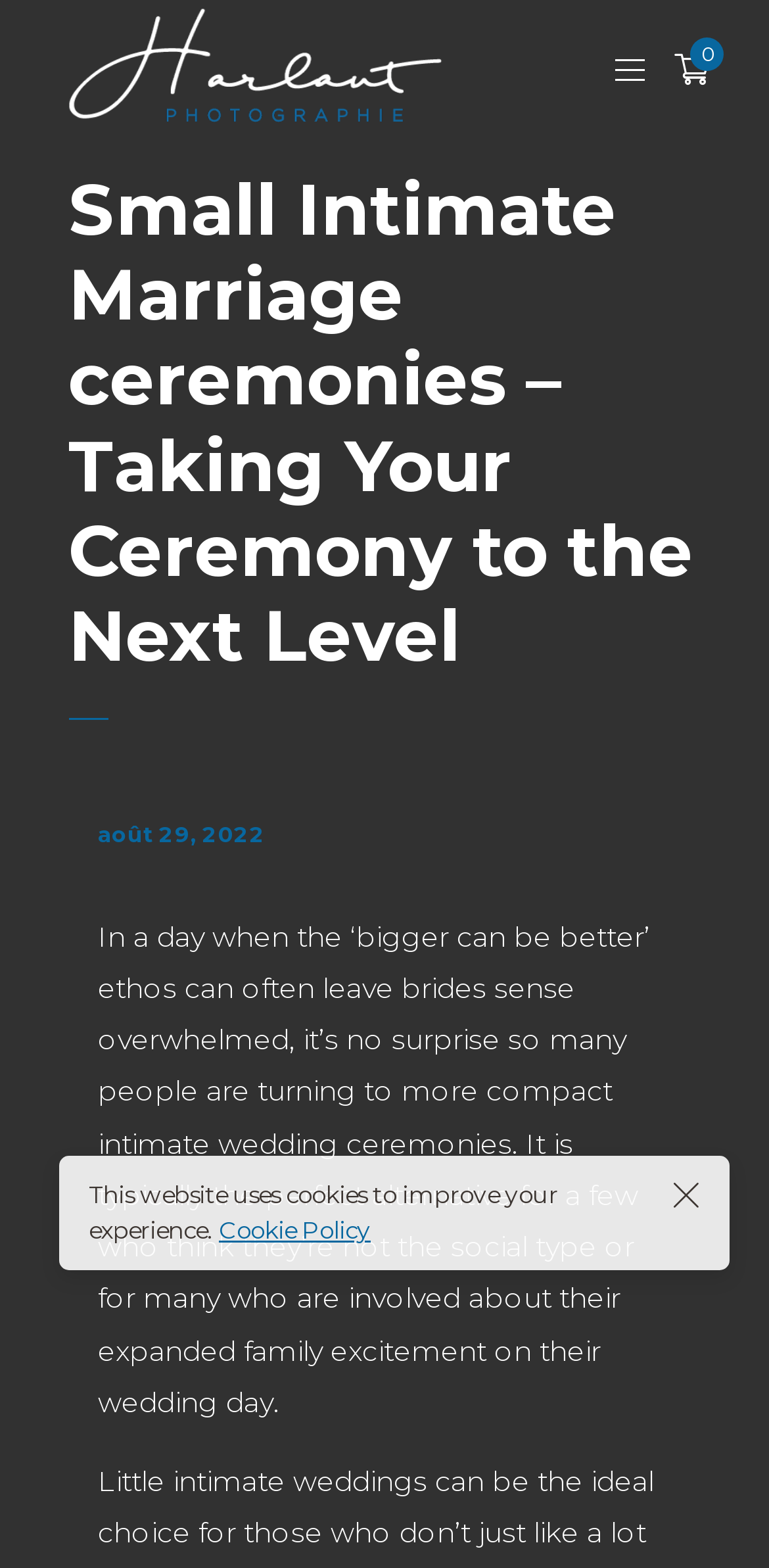Offer a thorough description of the webpage.

The webpage appears to be a photography website, specifically focused on intimate marriage ceremonies. At the top left corner, there is a link and an image with the text "Julien Harlaut Photographie", which suggests that this is the photographer's name and possibly a logo. 

Below this, there is a prominent heading that reads "Small Intimate Marriage ceremonies – Taking Your Ceremony to the Next Level", which takes up a significant portion of the top section of the page. 

To the right of the heading, there is a date "août 29, 2022" displayed. 

Following this, there is a large block of text that discusses the benefits of intimate wedding ceremonies, particularly for those who are not comfortable with large social gatherings or want to avoid family drama on their special day. 

At the bottom of the page, there is a notice that informs visitors that the website uses cookies to improve their experience, along with a link to the "Cookie Policy" for those who want to learn more.